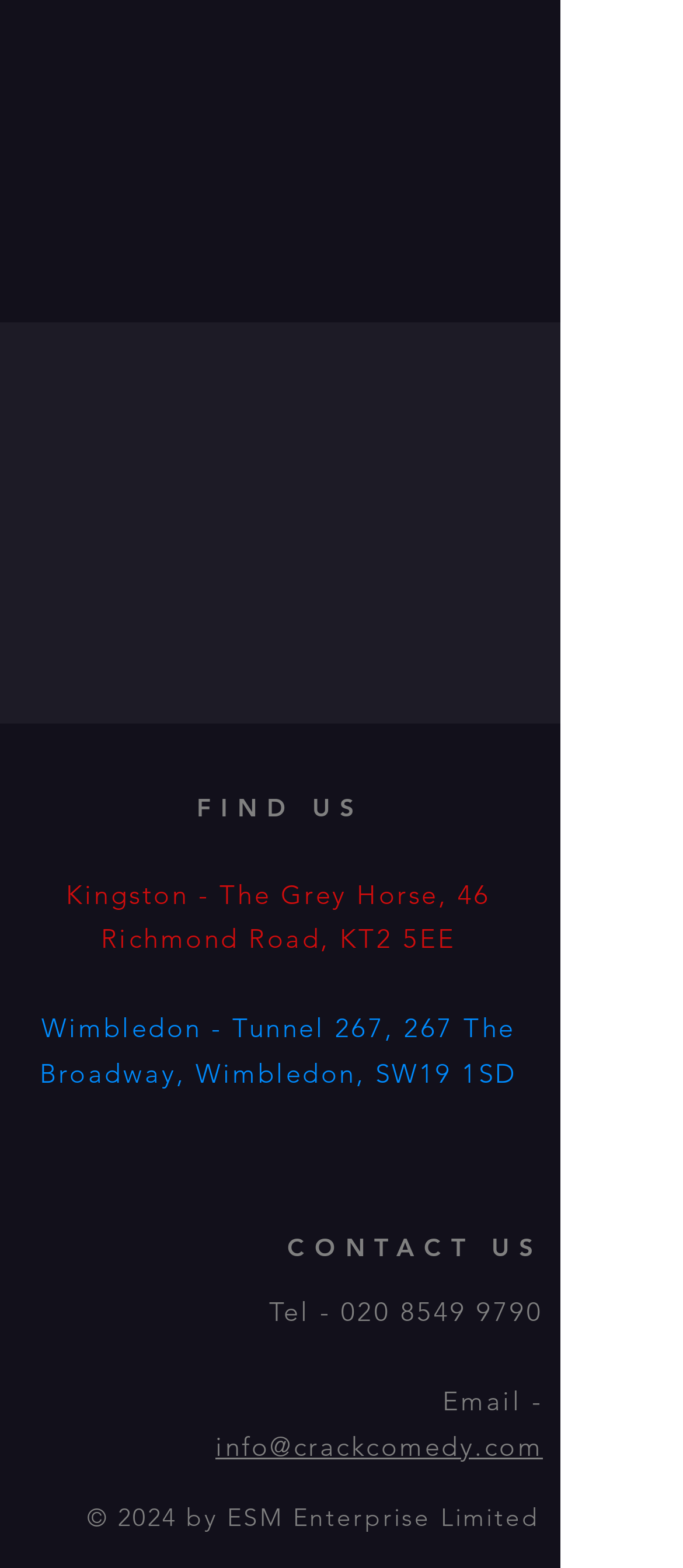Show the bounding box coordinates for the HTML element described as: "info@crackcomedy.com".

[0.315, 0.911, 0.795, 0.933]